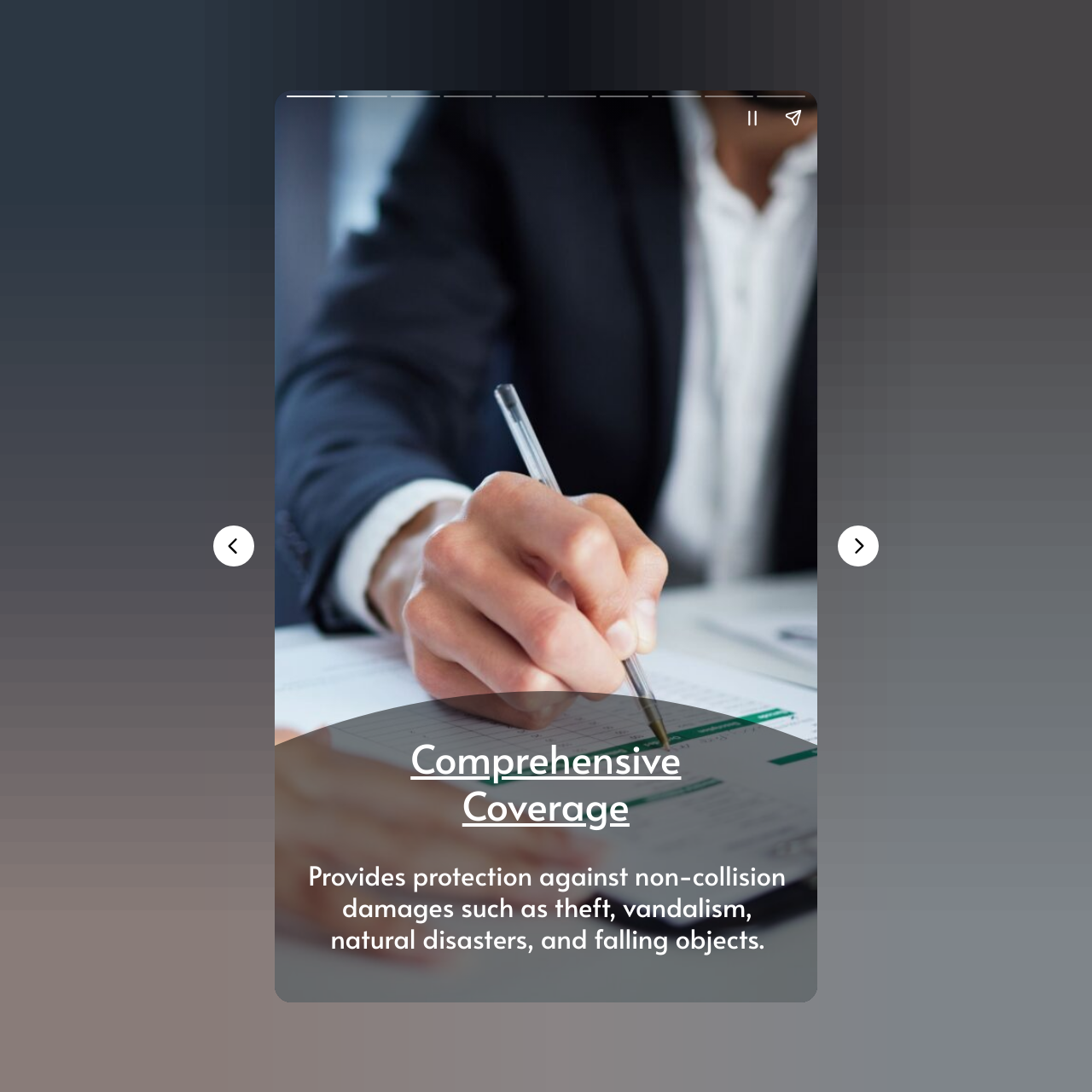Find the bounding box of the UI element described as follows: "aria-label="Next page"".

[0.767, 0.481, 0.805, 0.519]